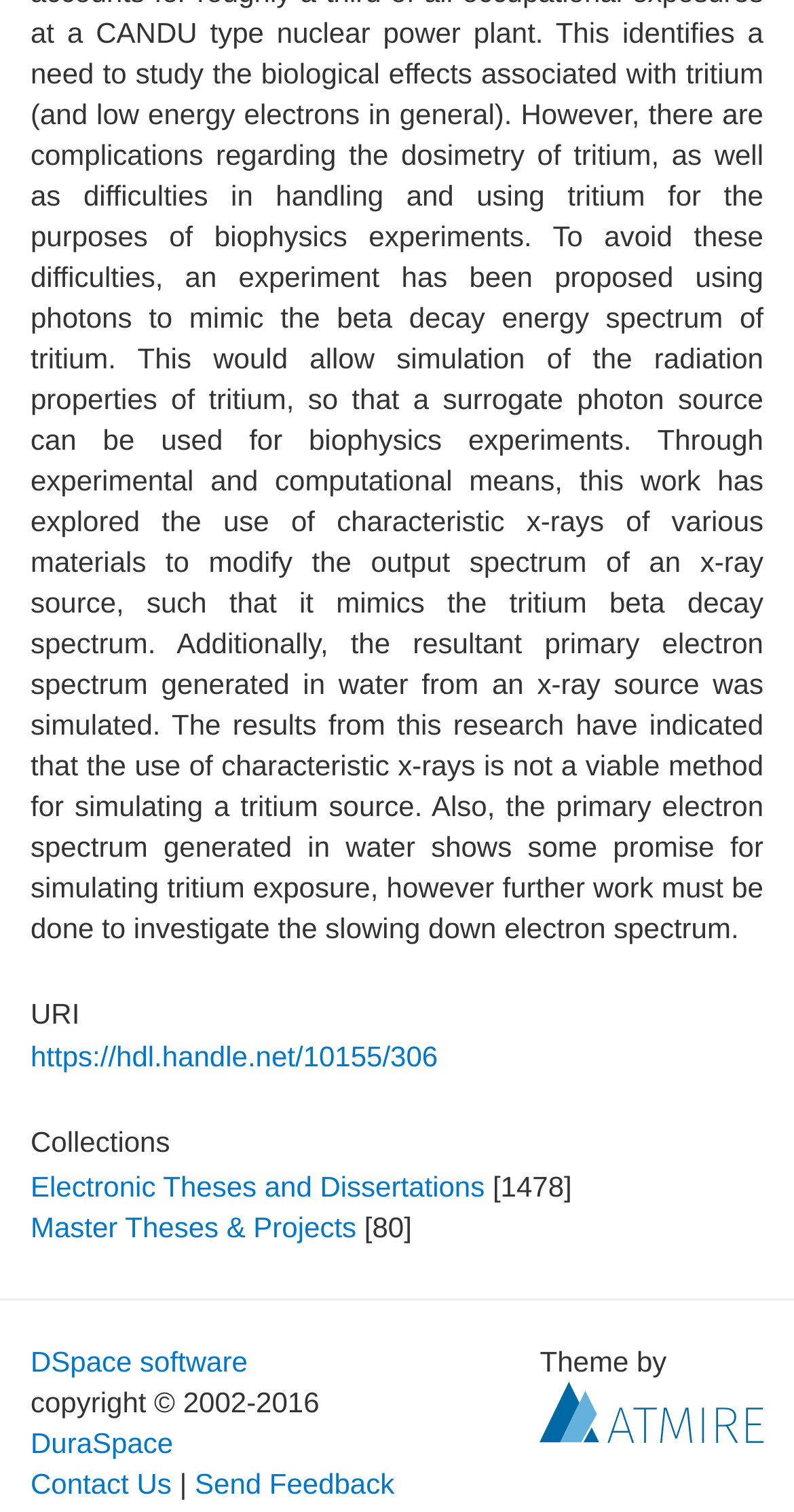Identify the bounding box coordinates of the clickable region required to complete the instruction: "Contact Us". The coordinates should be given as four float numbers within the range of 0 and 1, i.e., [left, top, right, bottom].

[0.038, 0.97, 0.216, 0.991]